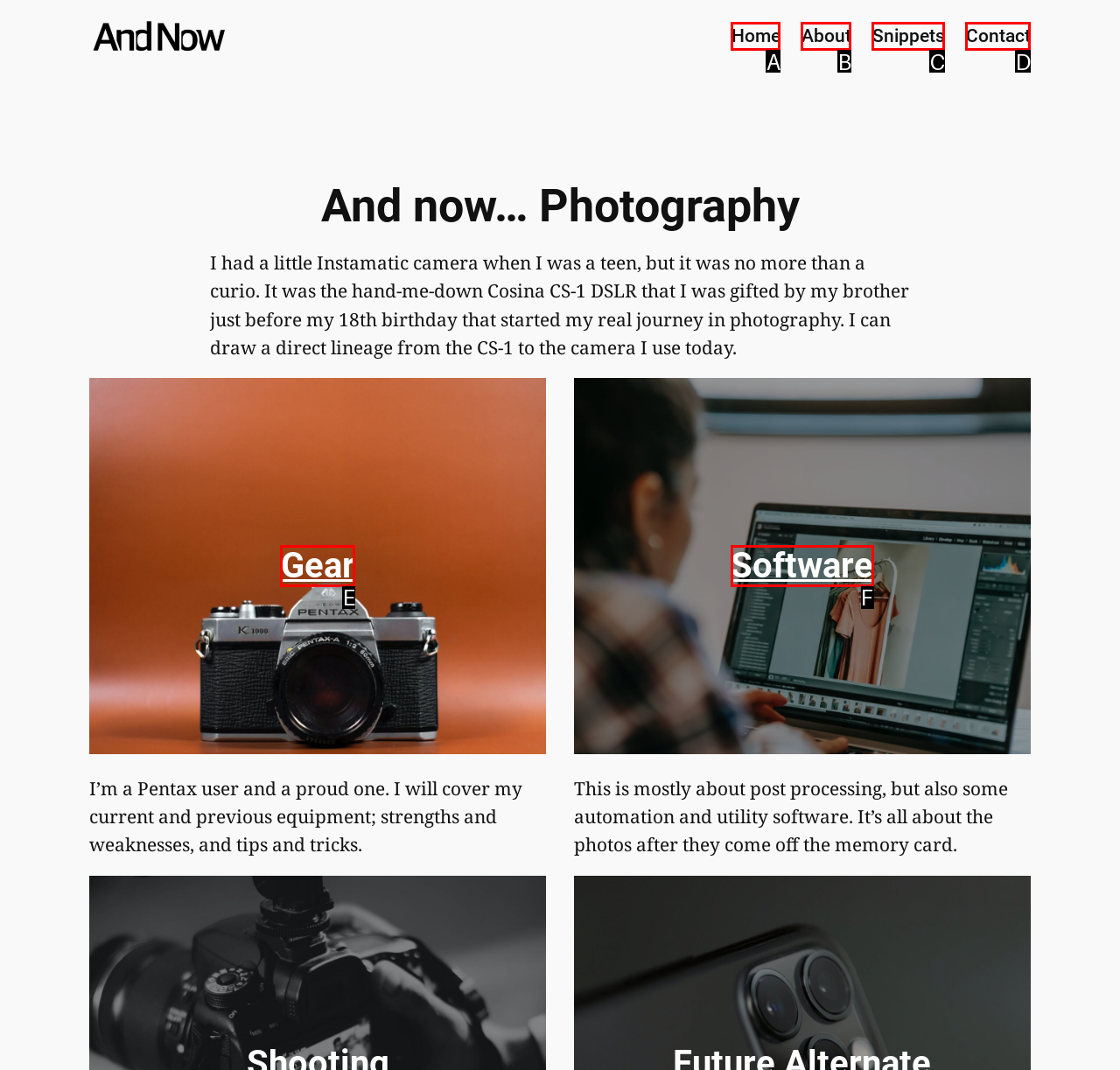Identify the HTML element that matches the description: Snippets. Provide the letter of the correct option from the choices.

C